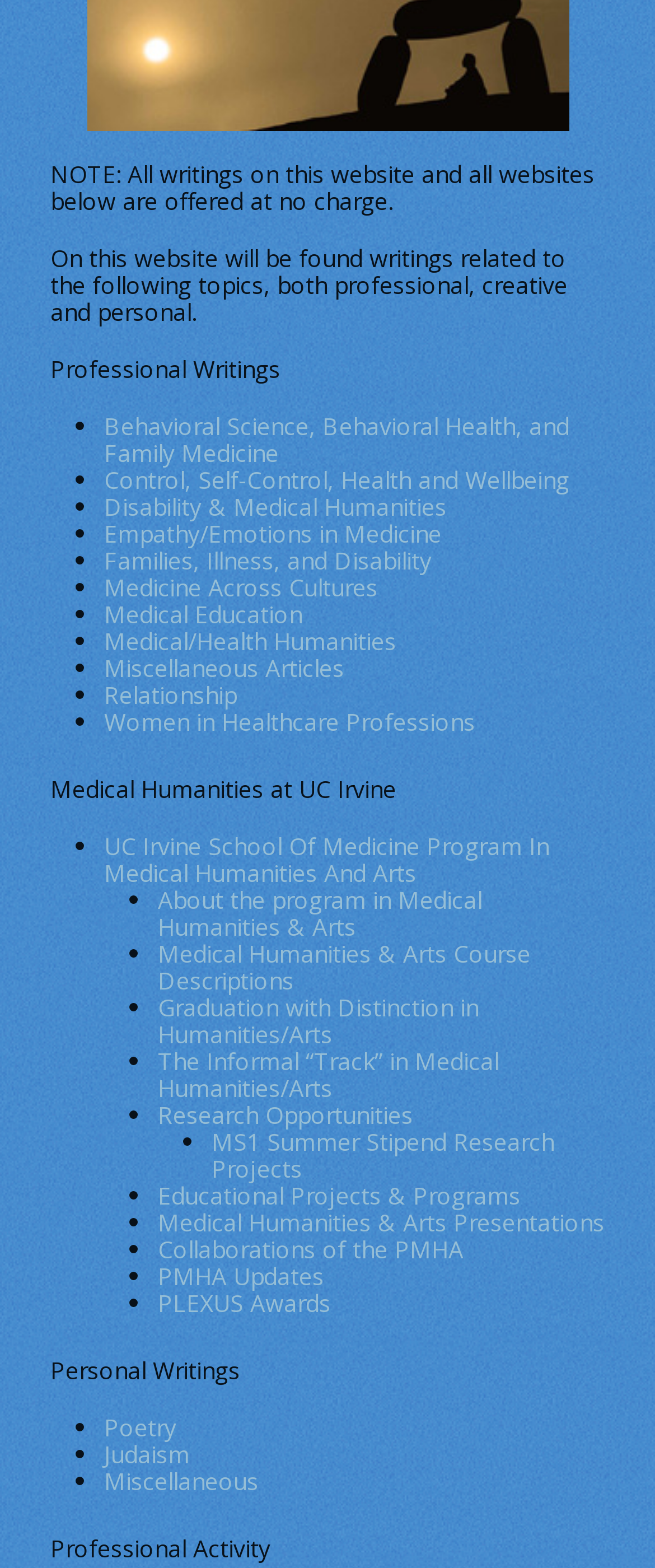Please specify the bounding box coordinates of the clickable region necessary for completing the following instruction: "View 'Medical Humanities at UC Irvine'". The coordinates must consist of four float numbers between 0 and 1, i.e., [left, top, right, bottom].

[0.077, 0.493, 0.605, 0.513]